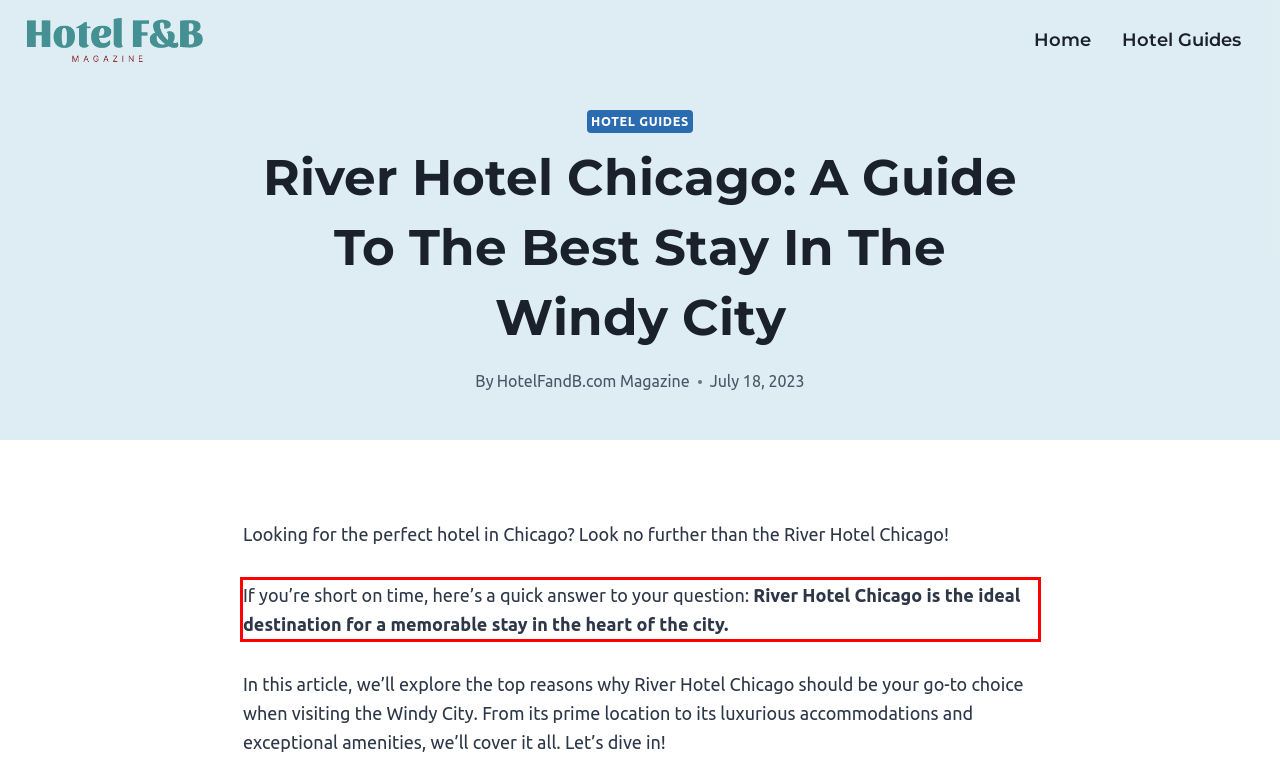Please look at the webpage screenshot and extract the text enclosed by the red bounding box.

If you’re short on time, here’s a quick answer to your question: River Hotel Chicago is the ideal destination for a memorable stay in the heart of the city.